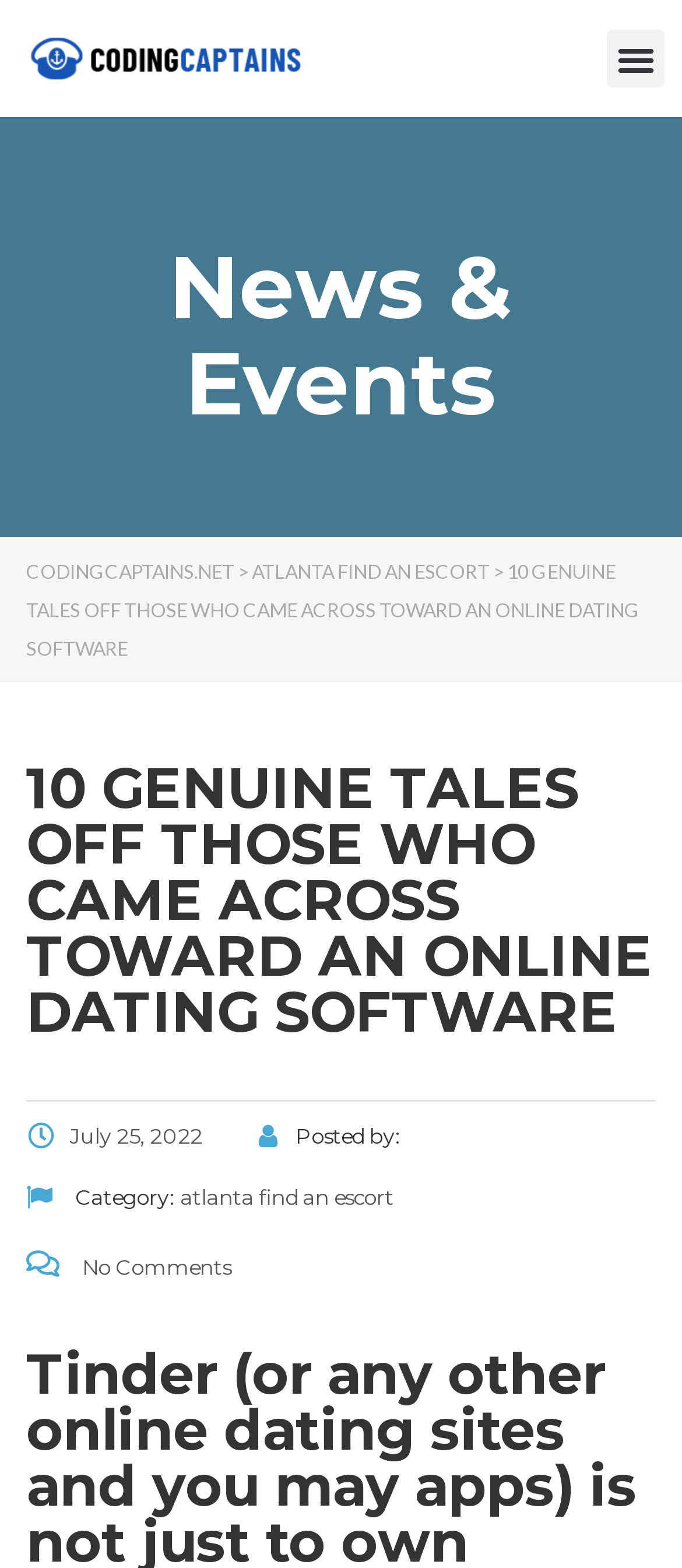Refer to the screenshot and answer the following question in detail:
What is the purpose of the button at the top right corner?

I found the purpose of the button by looking at the button element with the content 'Menu Toggle' which is located at the coordinates [0.89, 0.019, 0.974, 0.056] and is at the top right corner of the webpage.